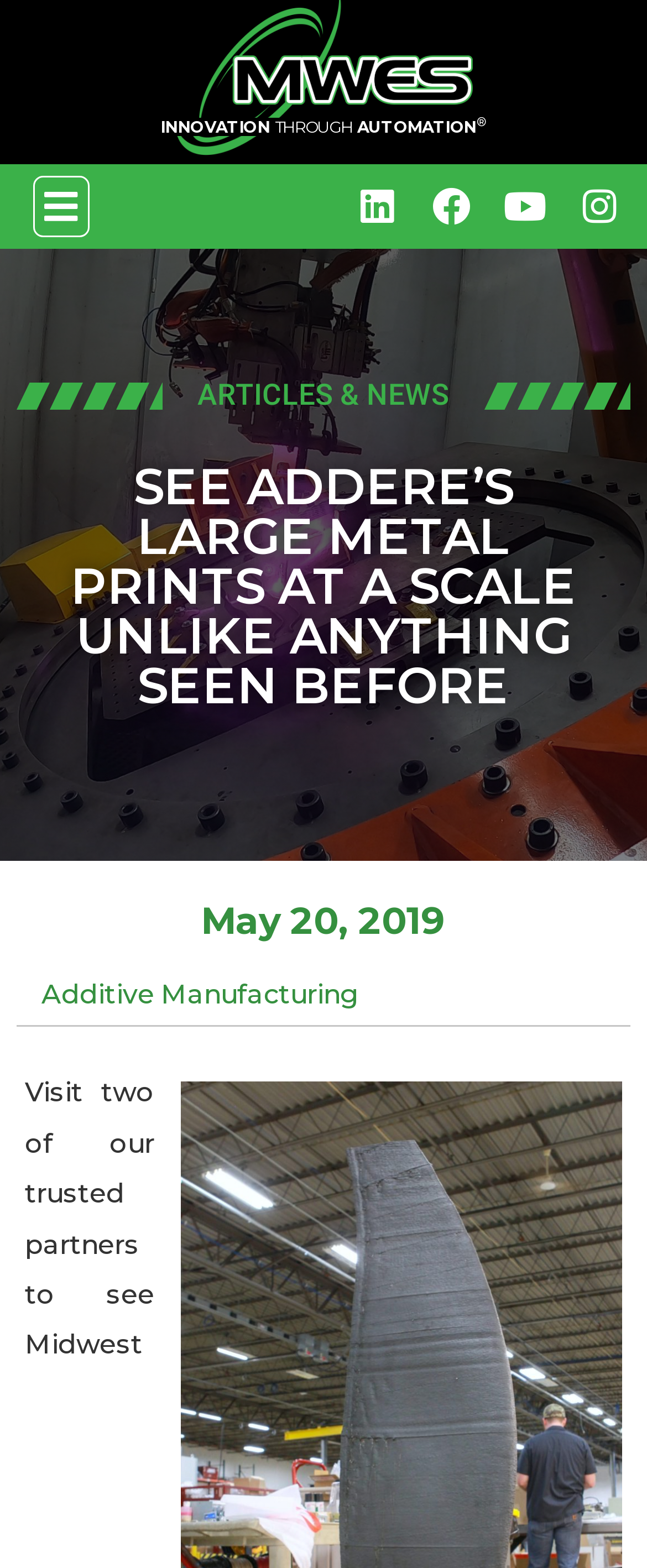Identify the main heading from the webpage and provide its text content.

SEE ADDERE’S LARGE METAL PRINTS AT A SCALE UNLIKE ANYTHING SEEN BEFORE